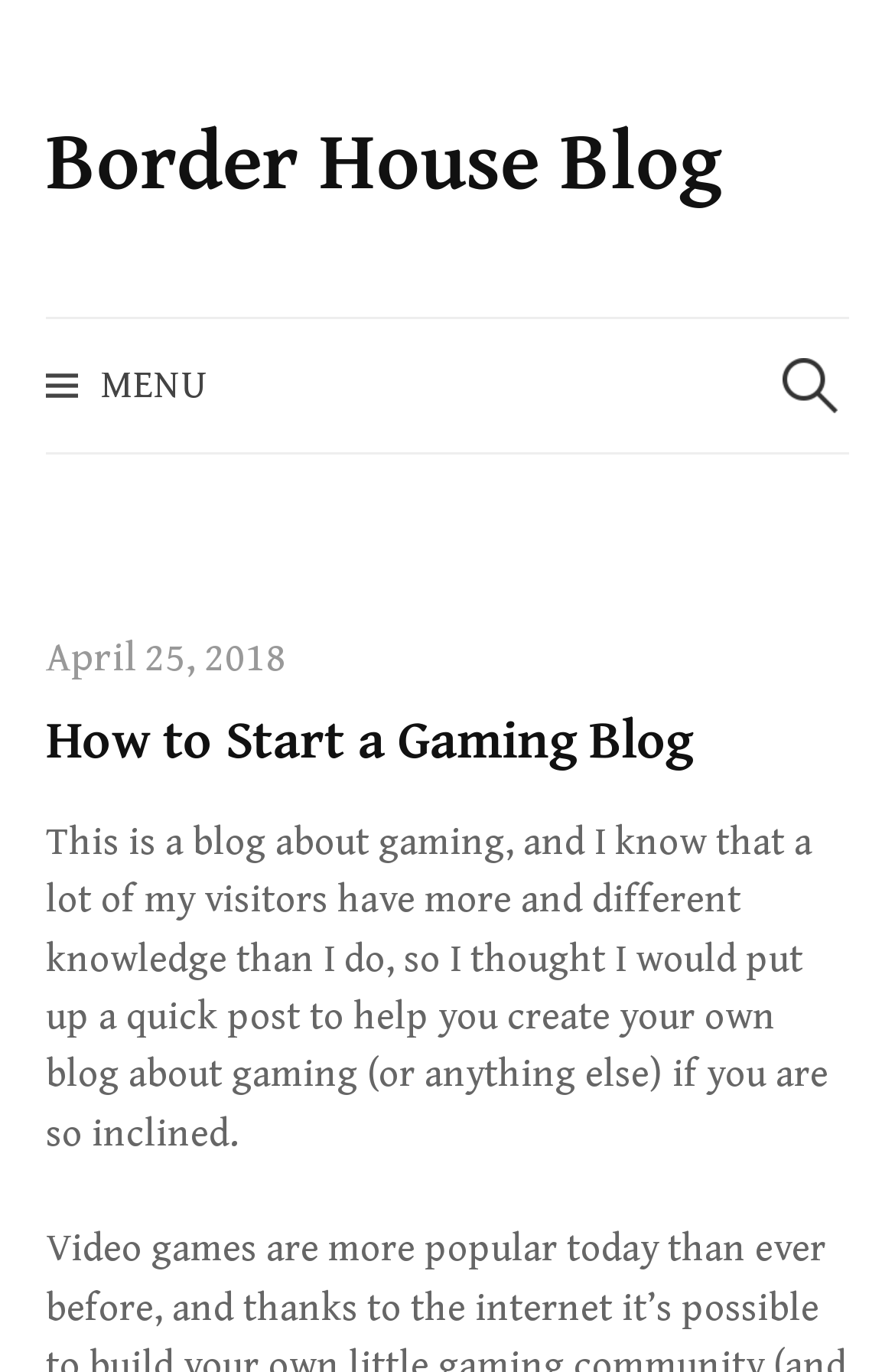Provide a thorough description of the webpage's content and layout.

The webpage is a blog titled "Border House Blog". At the top left, there is a link to "Skip to content". Next to it, there is a heading with the same title as the blog. Below the title, there is a link to the blog's homepage. 

On the top right, there is a "MENU" label, and a search bar with a placeholder text "Search for:". 

Below the search bar, there is a section with a header that contains a link to a date, "April 25, 2018", and a heading that reads "How to Start a Gaming Blog". This heading is a link to the article itself. 

The main content of the webpage is a blog post that starts with a paragraph of text. The text explains that the blog is about gaming and invites readers to create their own blog about gaming or other topics. There is a link within the text to "create your own blog". The blog post continues below this link.